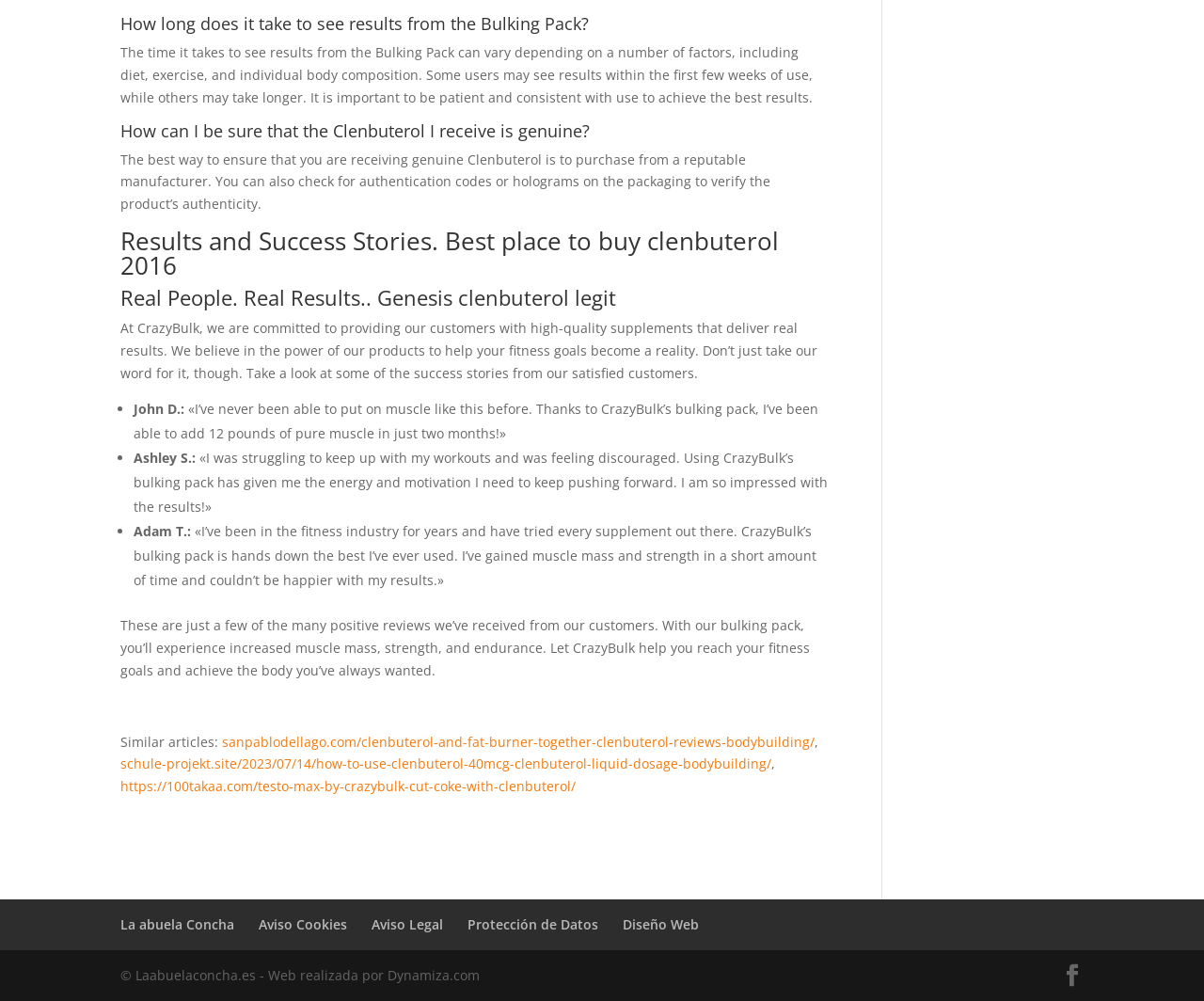Please specify the coordinates of the bounding box for the element that should be clicked to carry out this instruction: "Check the article about how to use clenbuterol 40mcg". The coordinates must be four float numbers between 0 and 1, formatted as [left, top, right, bottom].

[0.1, 0.754, 0.641, 0.772]